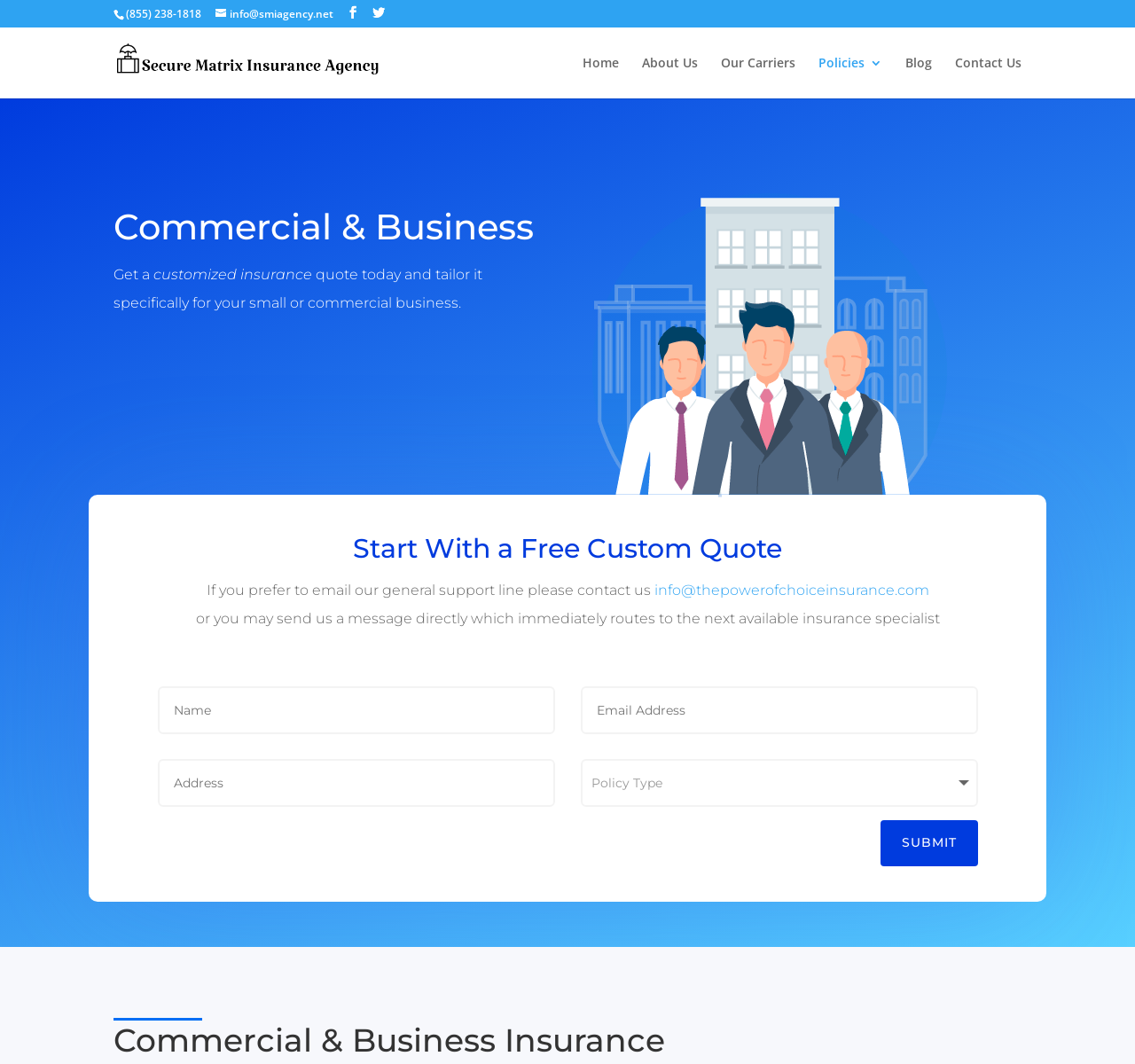Construct a comprehensive description capturing every detail on the webpage.

This webpage is about Secure Matrix Insurance Agency, a commercial insurance provider. At the top, there is a phone number, (855) 238-1818, and an email address, info@smiagency.net, along with two social media icons. Below this, the agency's name, Secure Matrix Insurance Agency, is displayed with a logo.

The main navigation menu is located on the right side, with links to Home, About Us, Our Carriers, Policies, Blog, and Contact Us. A search bar is also available at the top right corner.

The main content area is divided into two sections. On the left, there is a heading "Commercial & Business" followed by a paragraph of text that describes the agency's customized insurance services for small commercial businesses. On the right, there is a large image that takes up most of the space.

Below the image, there is a heading "Start With a Free Custom Quote" and a section that provides contact information, including an email address and a message box. There are also three text boxes and a combo box for users to input their information.

At the bottom, there is a submit button labeled "SUBMIT 5". Overall, the webpage is designed to provide information about the insurance agency and its services, as well as to facilitate user interaction through the contact form and quote request.